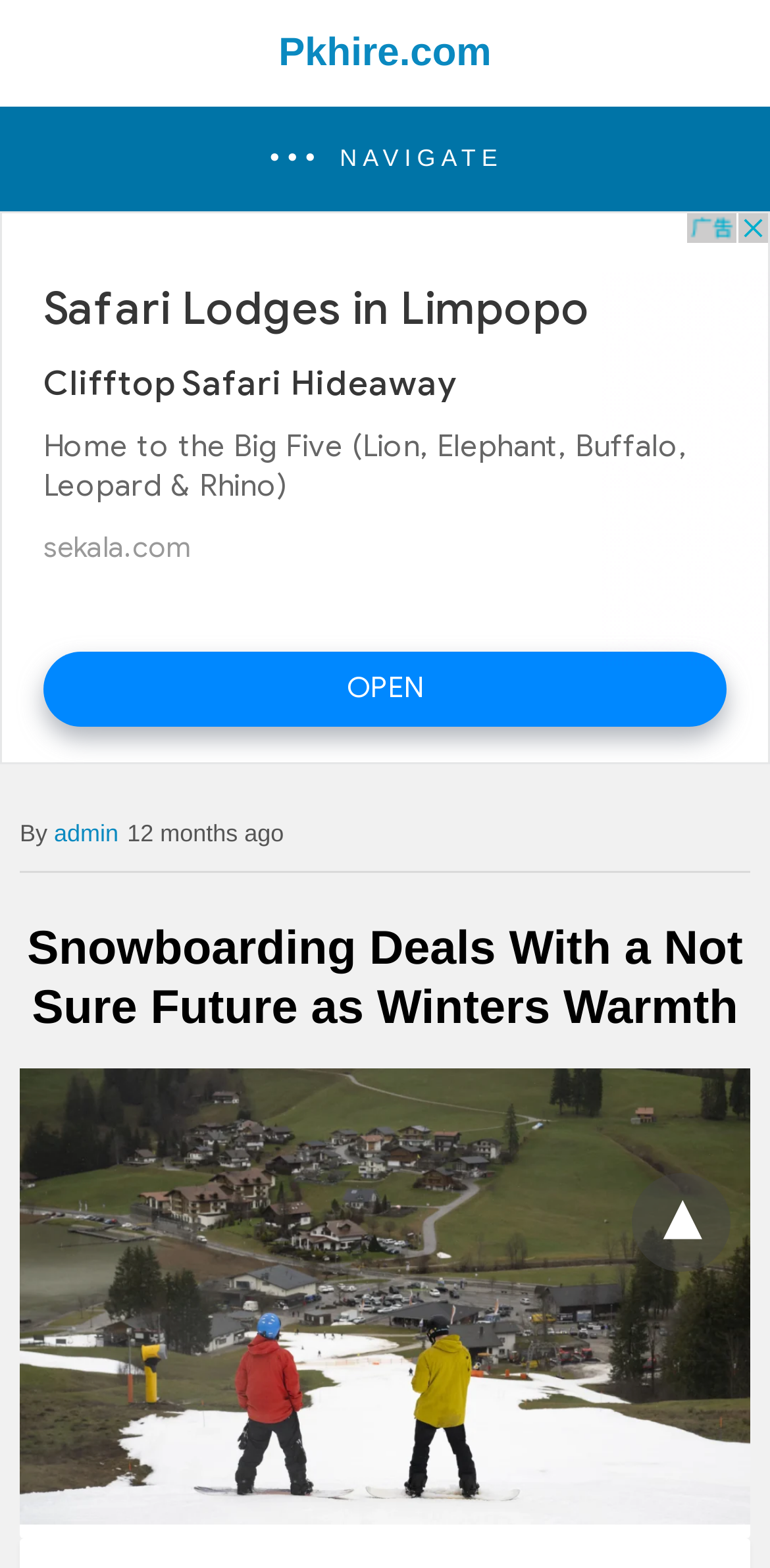For the element described, predict the bounding box coordinates as (top-left x, top-left y, bottom-right x, bottom-right y). All values should be between 0 and 1. Element description: aria-label="Advertisement" title="3rd party ad content"

[0.0, 0.135, 1.0, 0.487]